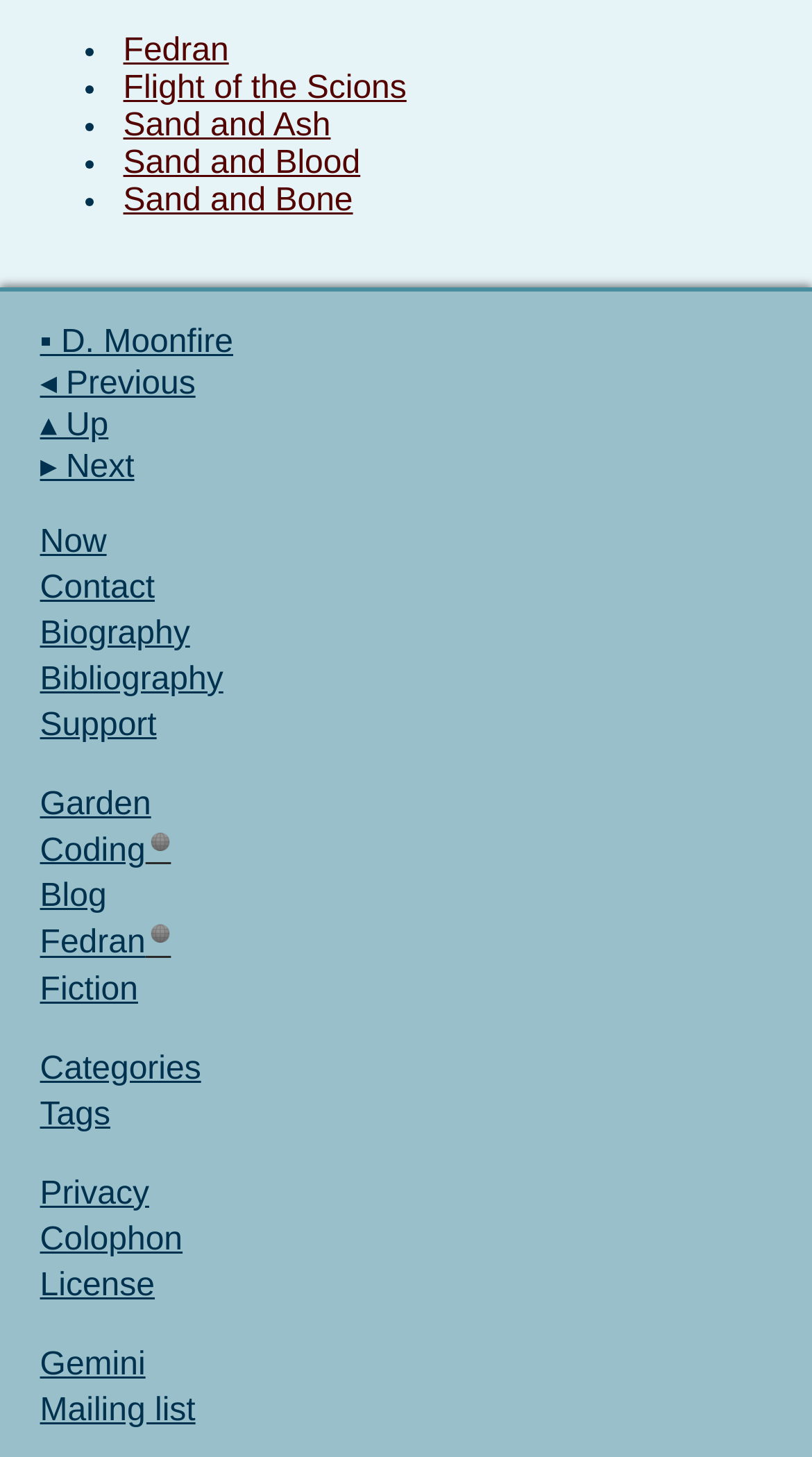Determine the bounding box coordinates of the element's region needed to click to follow the instruction: "Check the bibliography". Provide these coordinates as four float numbers between 0 and 1, formatted as [left, top, right, bottom].

[0.041, 0.452, 0.975, 0.483]